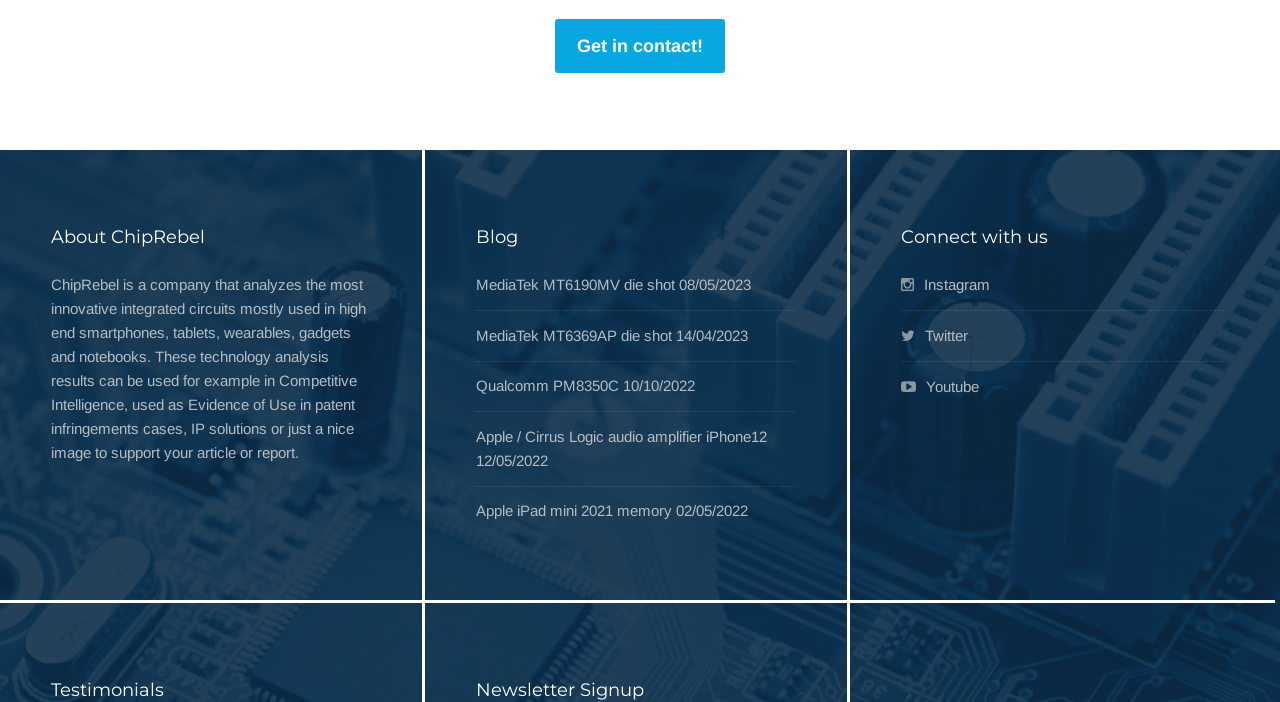Find the bounding box coordinates of the area that needs to be clicked in order to achieve the following instruction: "Follow on Instagram". The coordinates should be specified as four float numbers between 0 and 1, i.e., [left, top, right, bottom].

[0.704, 0.393, 0.774, 0.418]